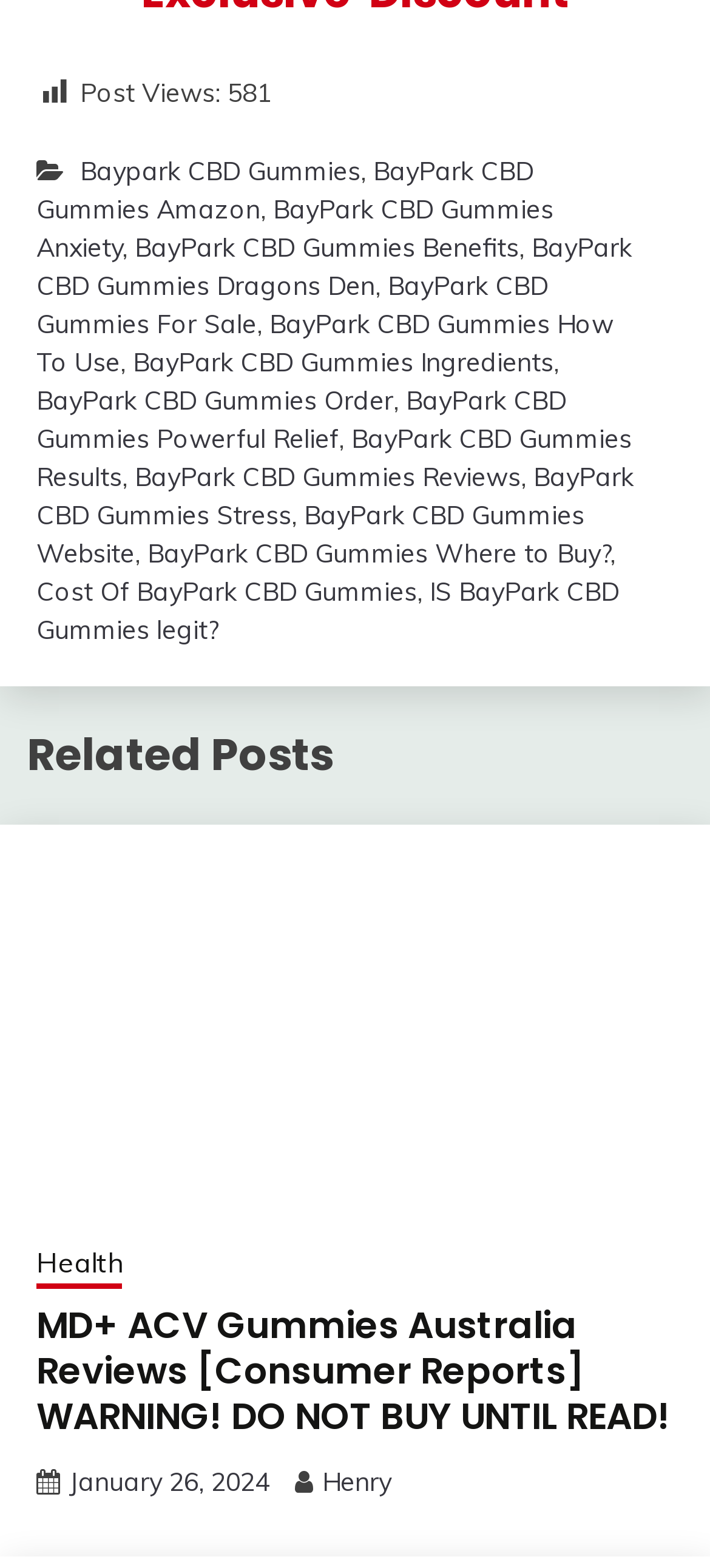Could you provide the bounding box coordinates for the portion of the screen to click to complete this instruction: "Click on Baypark CBD Gummies Amazon"?

[0.051, 0.099, 0.751, 0.144]